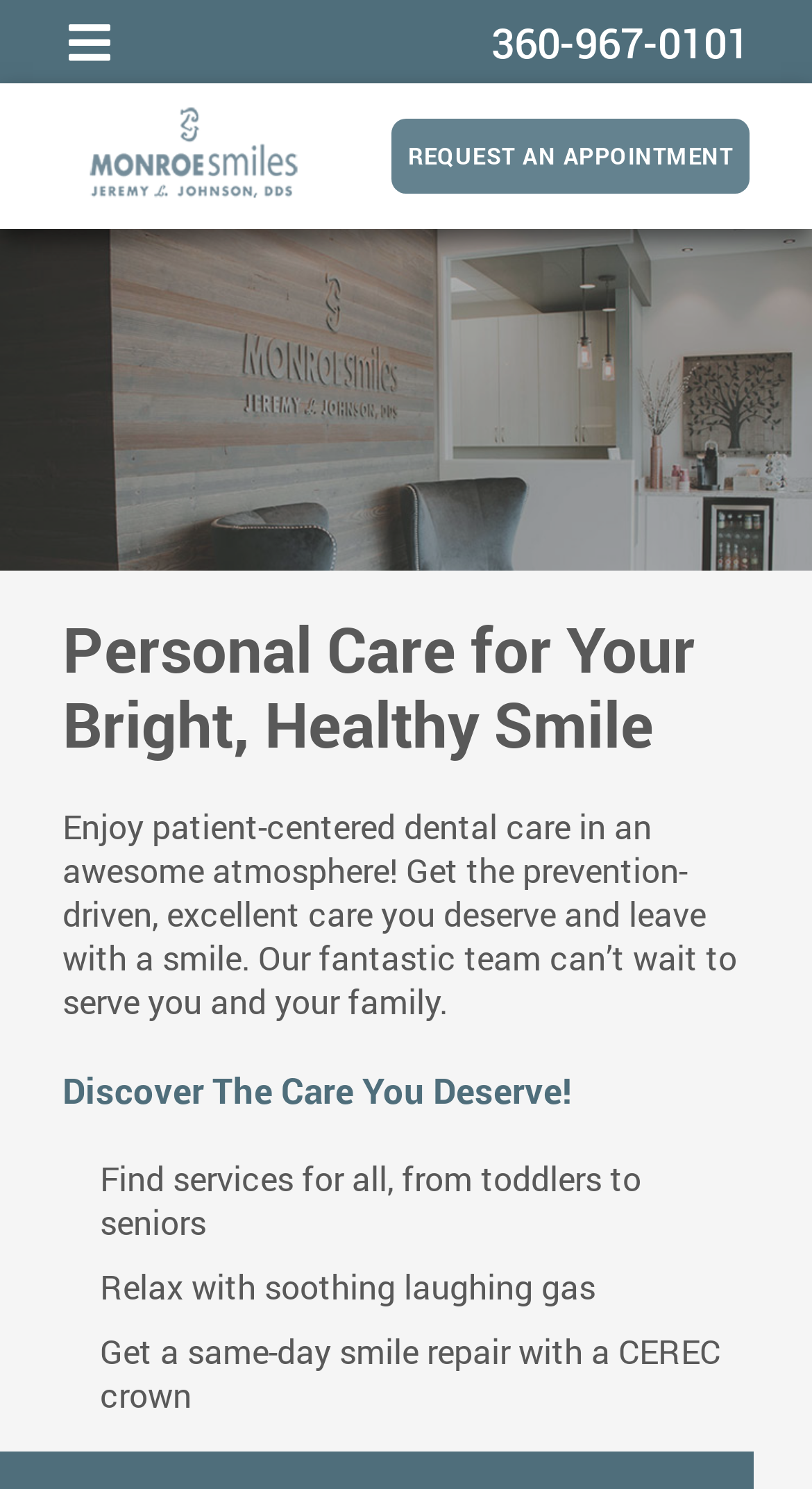Please determine the main heading text of this webpage.

Meet Your Monroe, WA Dentists